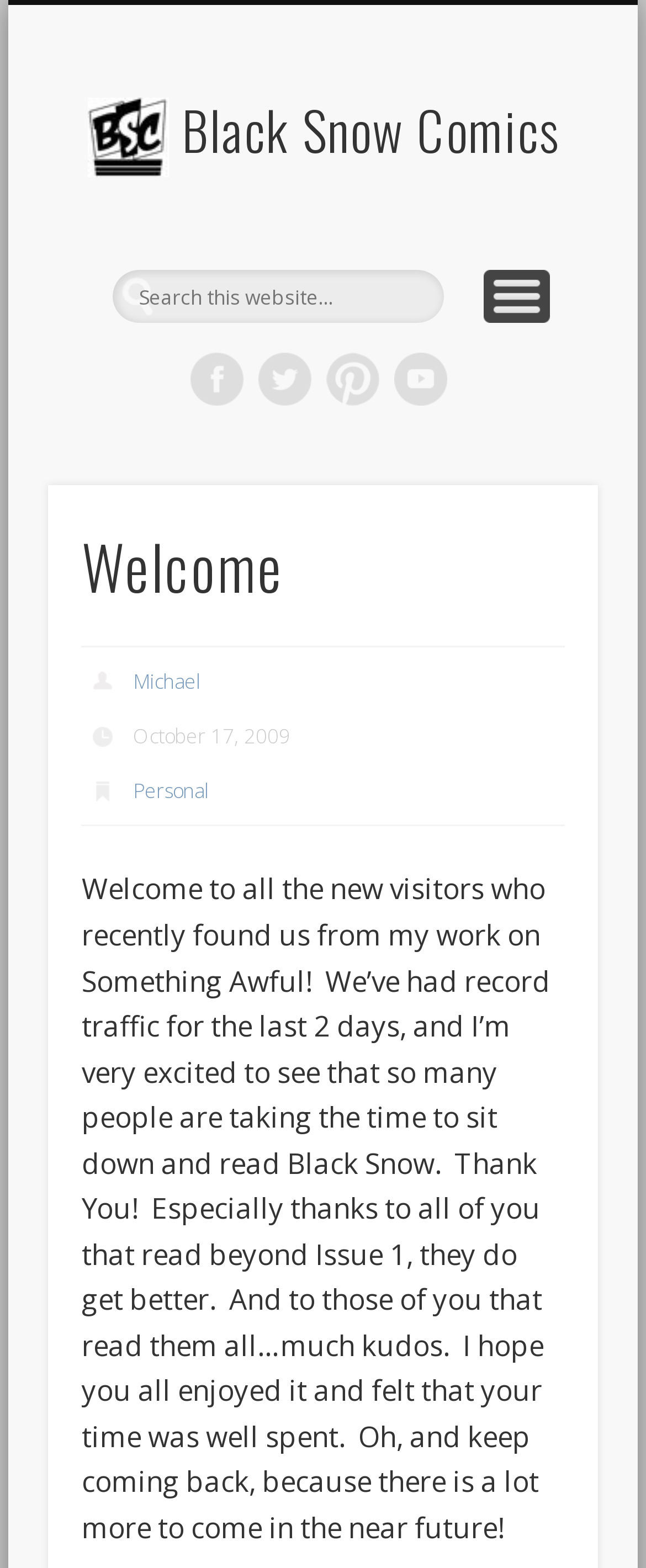Respond concisely with one word or phrase to the following query:
How many social media links are available?

4